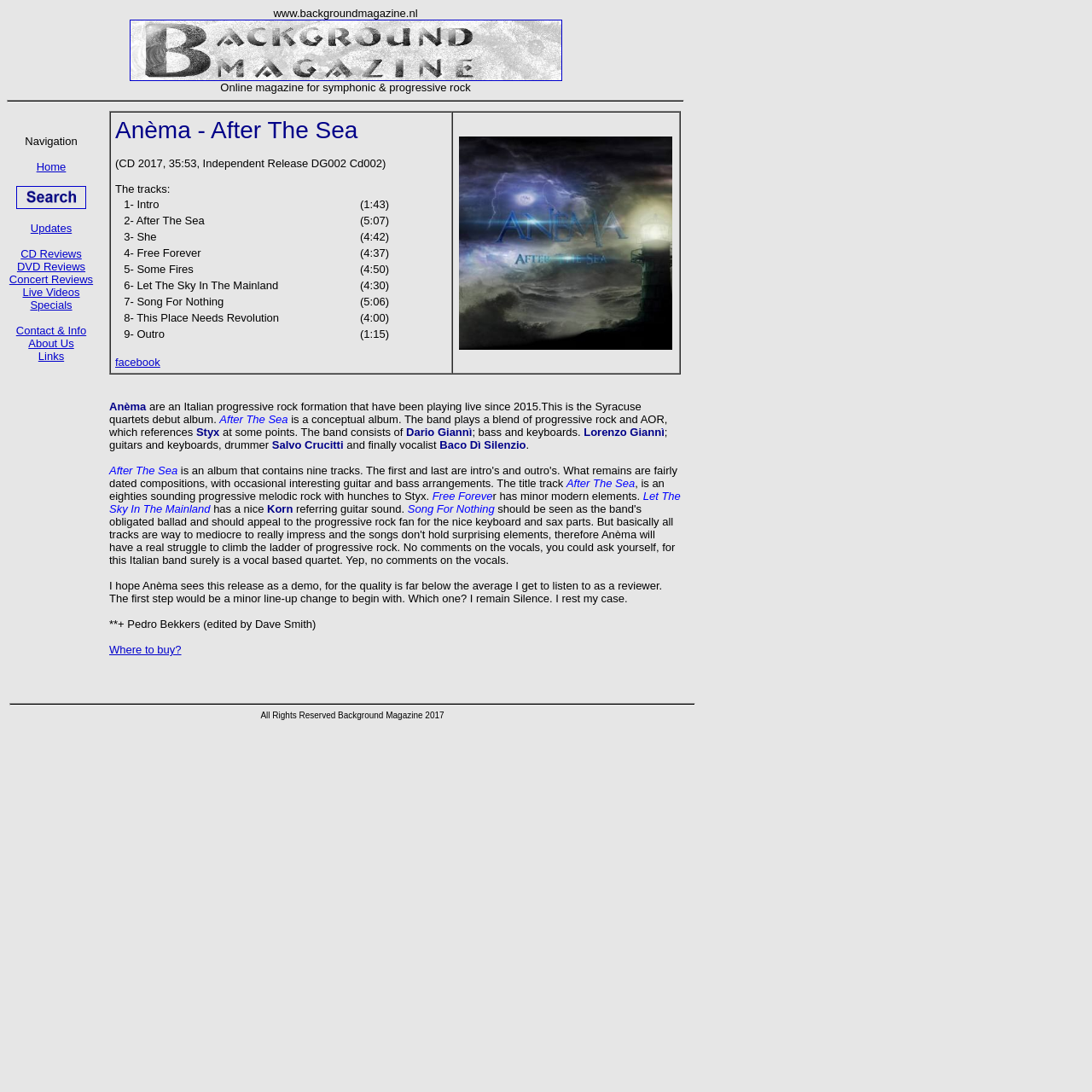Based on the image, please respond to the question with as much detail as possible:
How many tracks are in the album?

The tracks are listed in the table, and there are 9 tracks in total, including the intro and outro.